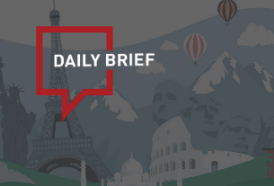What is the background of the image?
Based on the image, answer the question in a detailed manner.

The background of the image features balloons drifting in the air and mountains, which provides a lively context and suggests exploration and adventure, complementing the theme of travel and tourism.